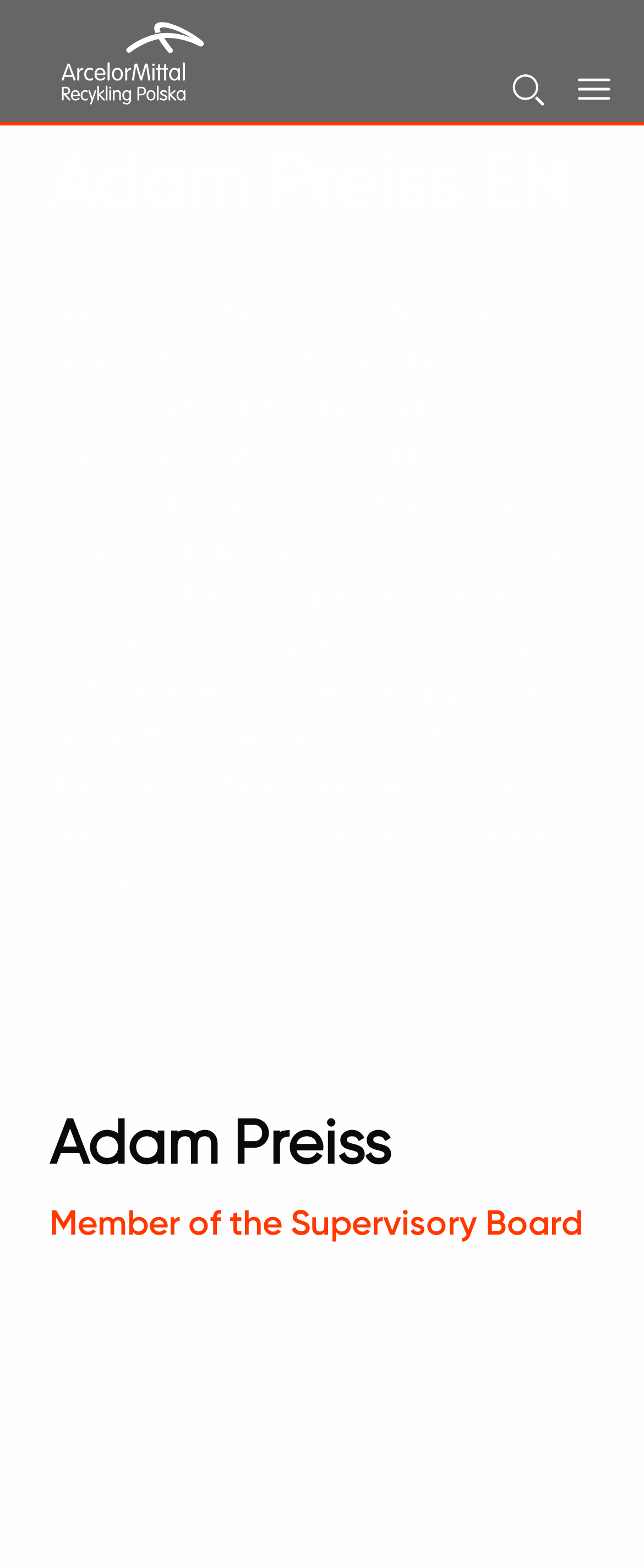Describe all visible elements and their arrangement on the webpage.

The webpage is about Adam Preiss, a member of the Supervisory Board and CFO of ArcelorMittal Poland. At the top left of the page, there is a link and an image, likely a logo or a profile picture. 

On the top right, there is a search bar with a search icon and a cross icon next to it. 

Below the search bar, there is a large header section that spans the entire width of the page. Within this section, there is a heading that reads "Władze spółki – Adam Preiss EN" at the top, followed by a brief biography of Adam Preiss. The biography text is quite long and takes up most of the header section. 

Further down, there are two more headings, one that reads "Adam Preiss" and another that reads "Member of the Supervisory Board", which are likely subheadings or titles.